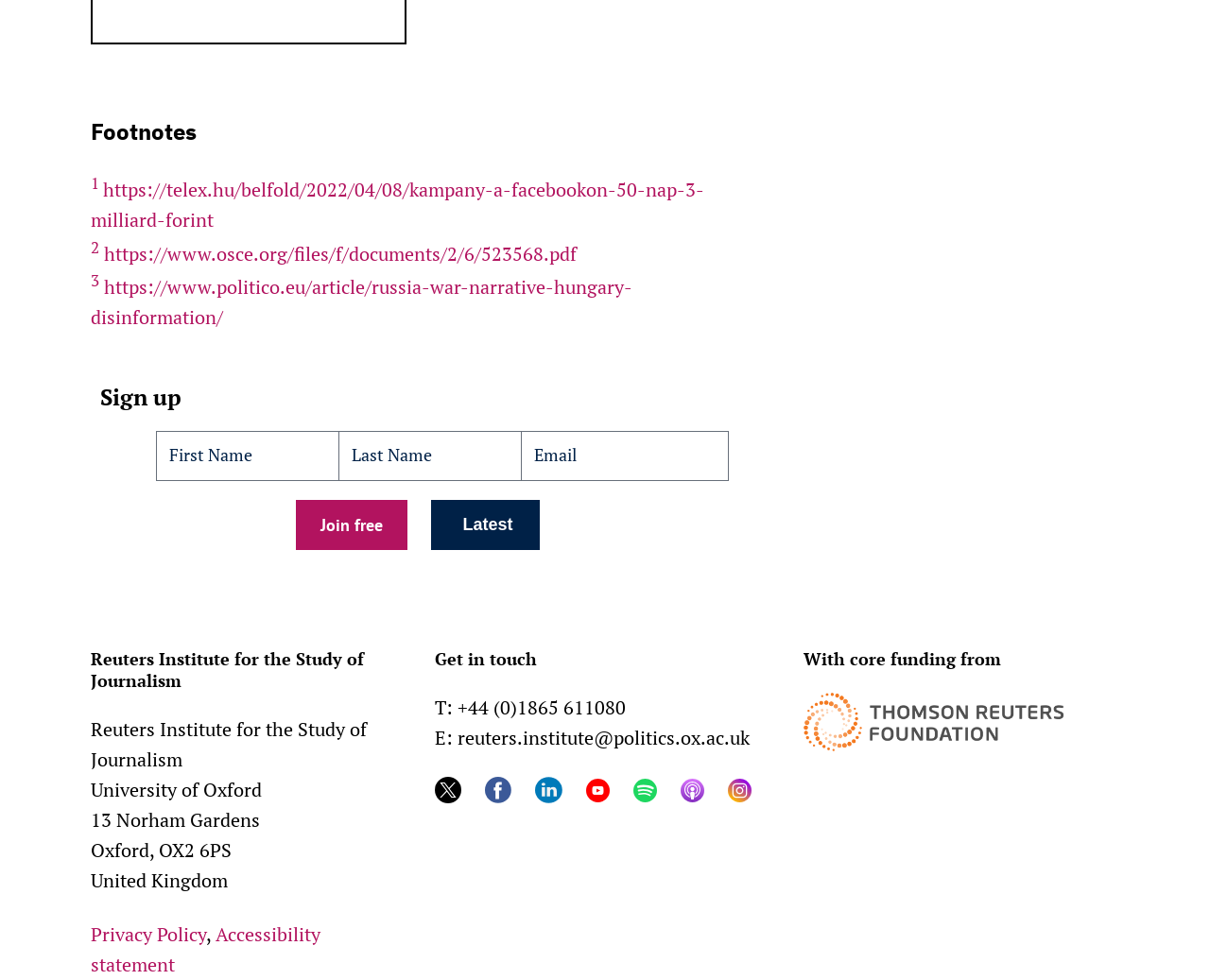How many links are in the 'Sign up' section?
Please answer the question with a single word or phrase, referencing the image.

4